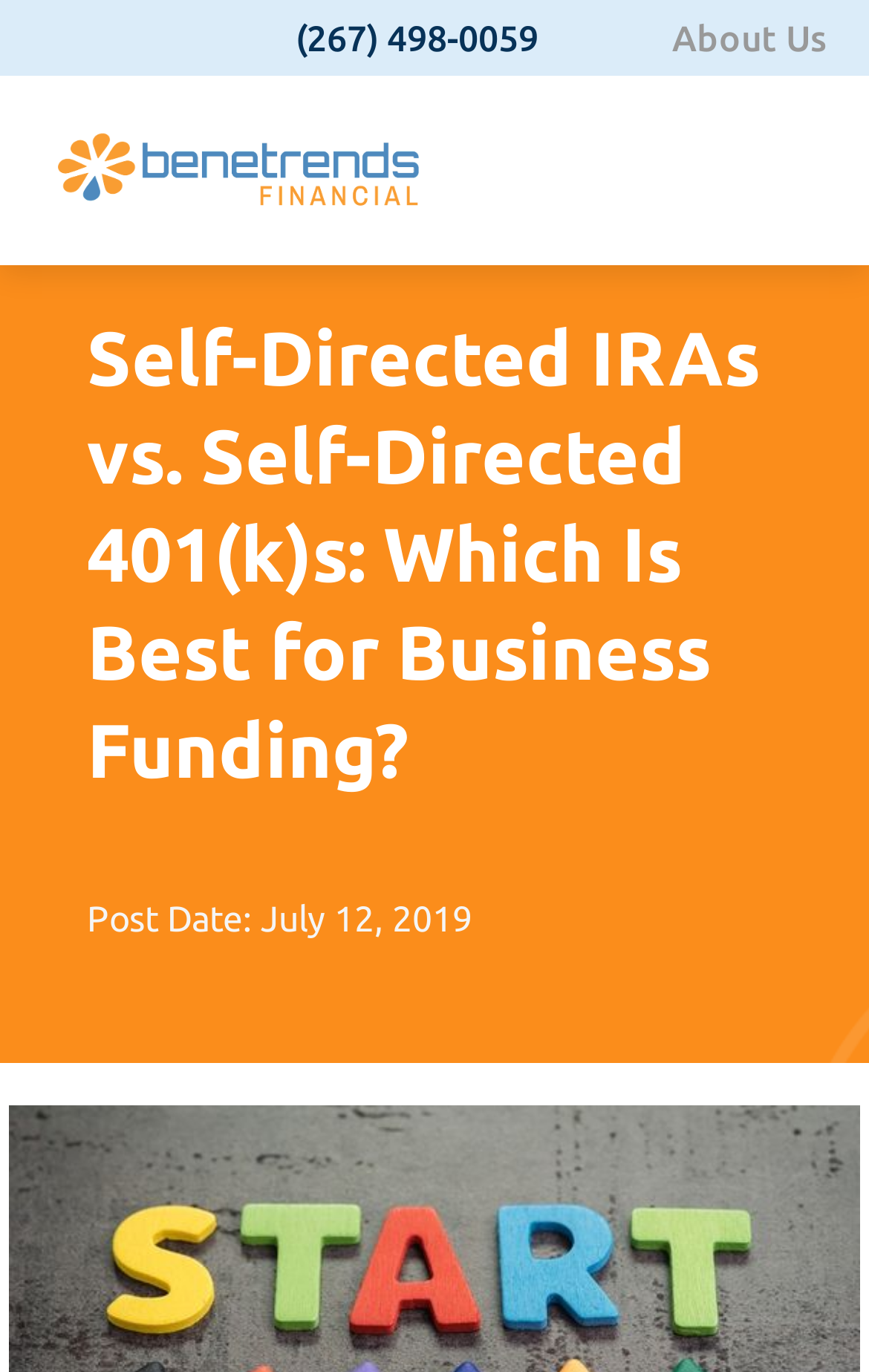Provide an in-depth caption for the contents of the webpage.

The webpage is about comparing Self-Directed IRAs and Self-Directed 401(k)s for business funding. At the top left, there is a logo of Benetrends Financial, accompanied by a link to the company's main page. To the right of the logo, there is a phone number, (267) 498-0059, and a link to the "About Us" section. 

In the middle of the top section, there is a search bar with a label "Search for:". Below the search bar, there is a prominent heading that reads "Self-Directed IRAs vs. Self-Directed 401(k)s: Which Is Best for Business Funding?" This heading takes up a significant portion of the page, spanning from the left to the right. 

Underneath the heading, there is a static text indicating the post date, July 12, 2019.